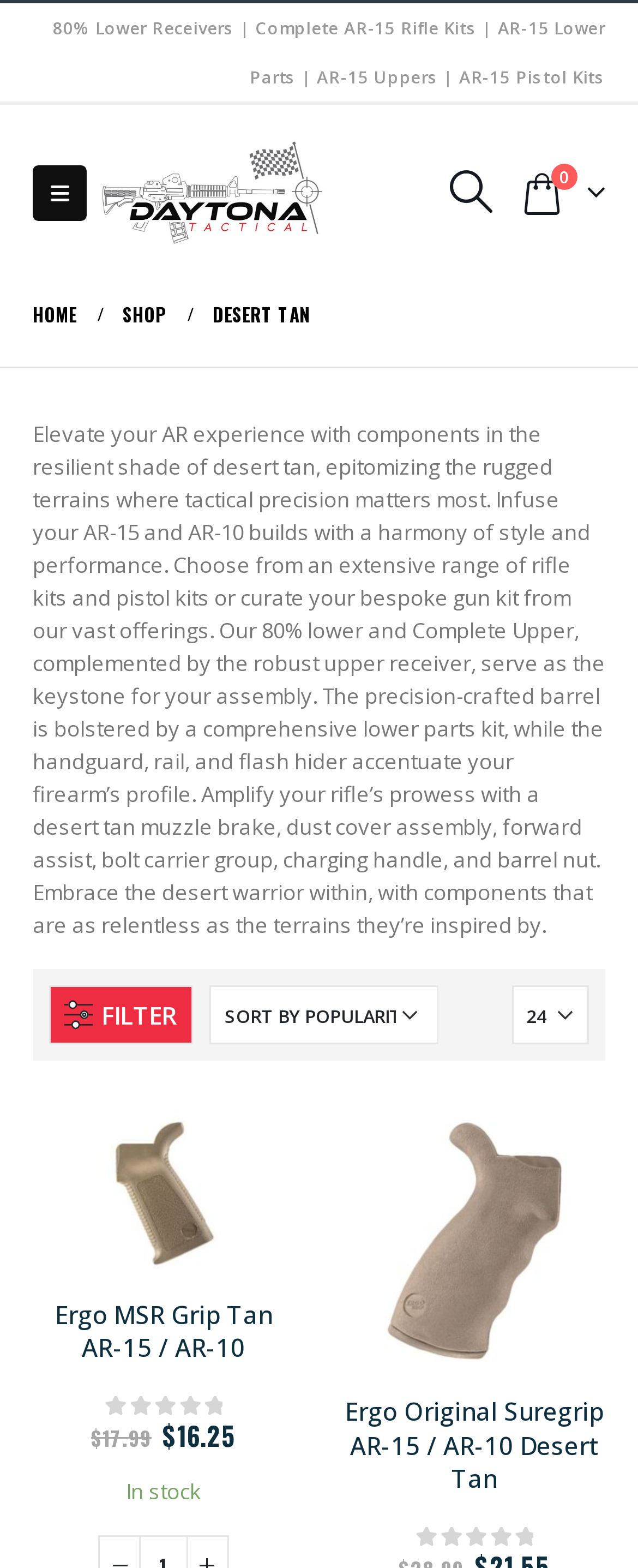What is the theme of the AR parts and kits on this website?
Examine the screenshot and reply with a single word or phrase.

Desert Tan